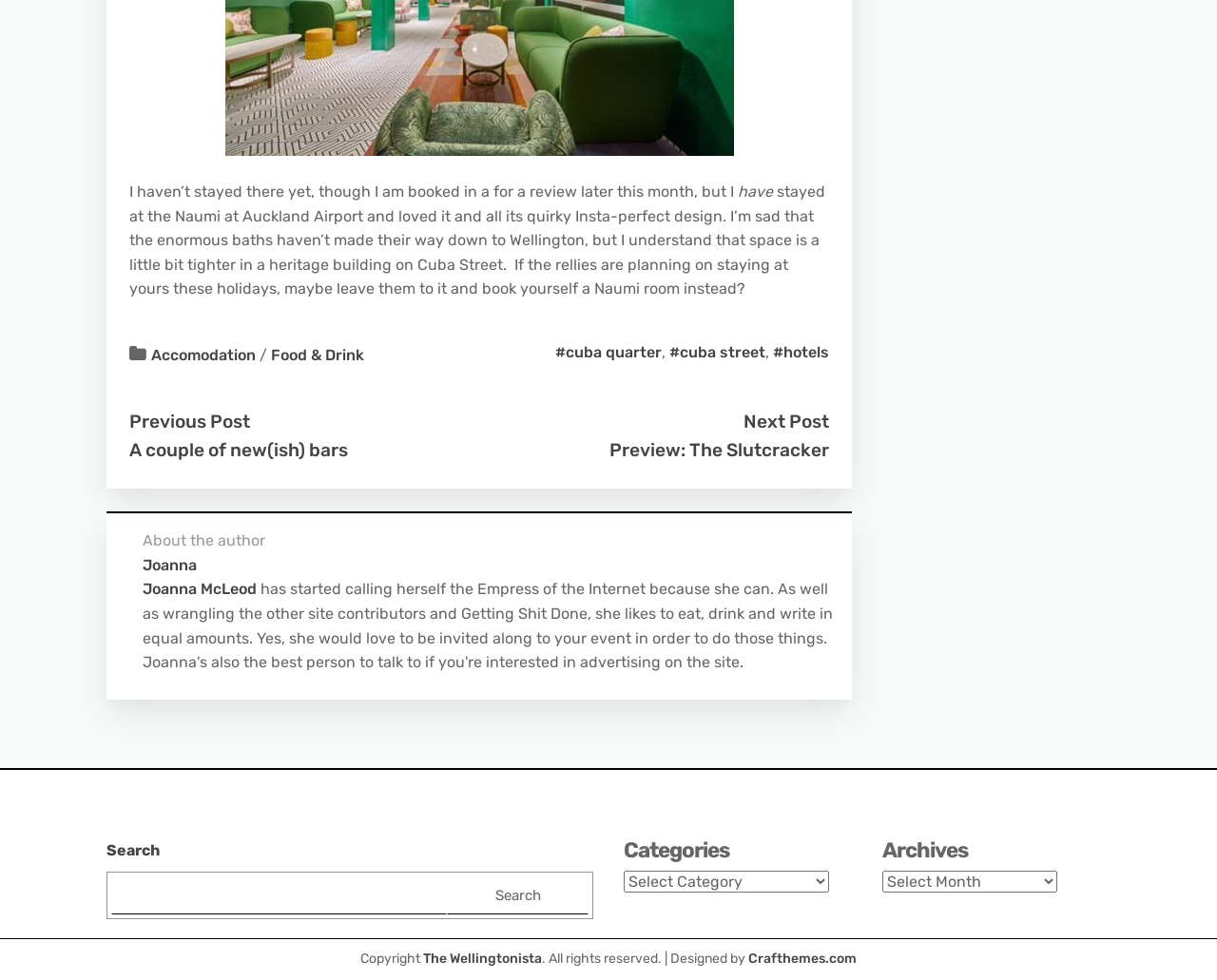Find the bounding box coordinates for the area that must be clicked to perform this action: "Visit Joanna's page".

[0.117, 0.567, 0.162, 0.586]